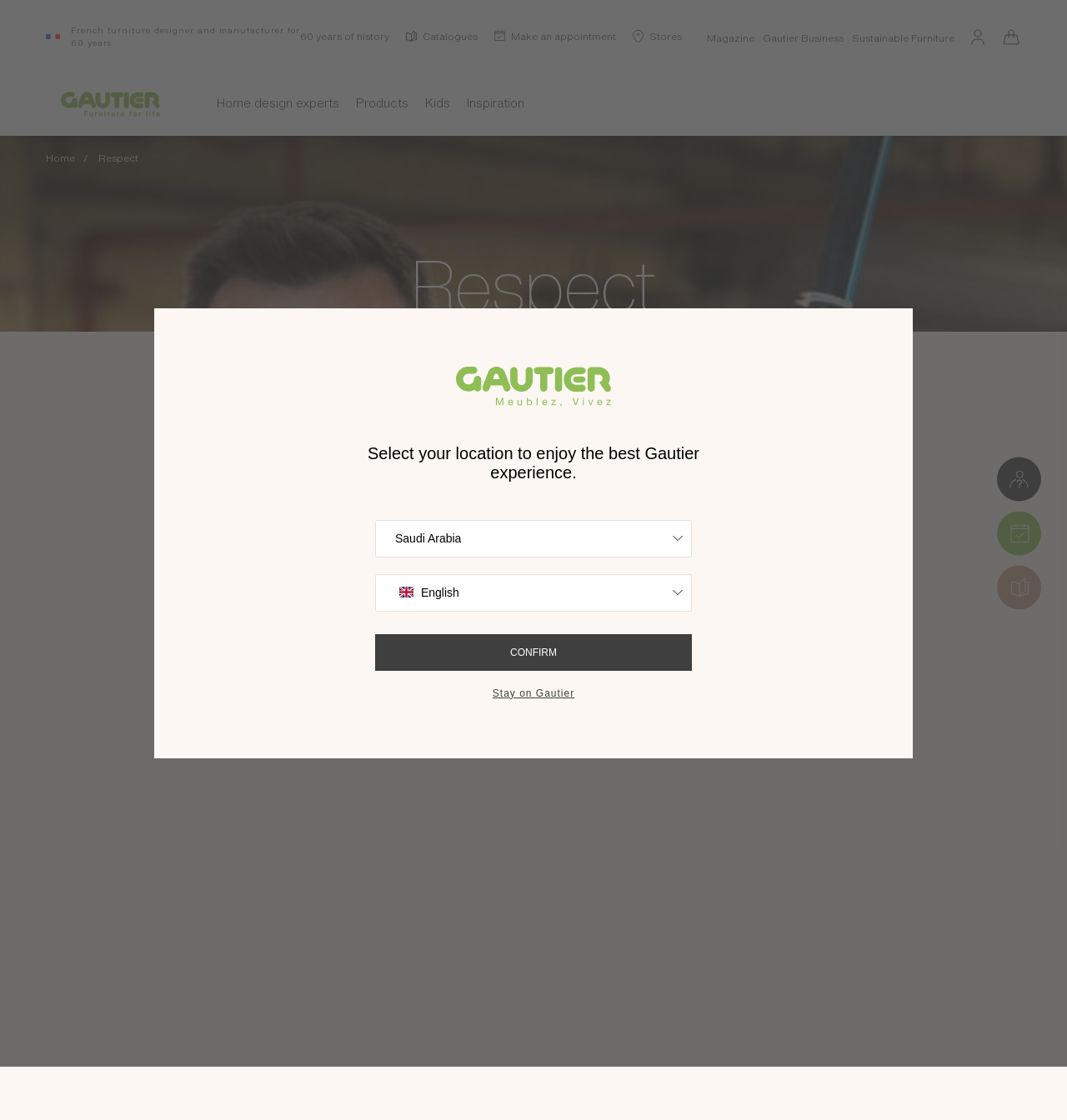Identify the bounding box coordinates of the part that should be clicked to carry out this instruction: "View the 'Magazine'".

[0.662, 0.004, 0.707, 0.061]